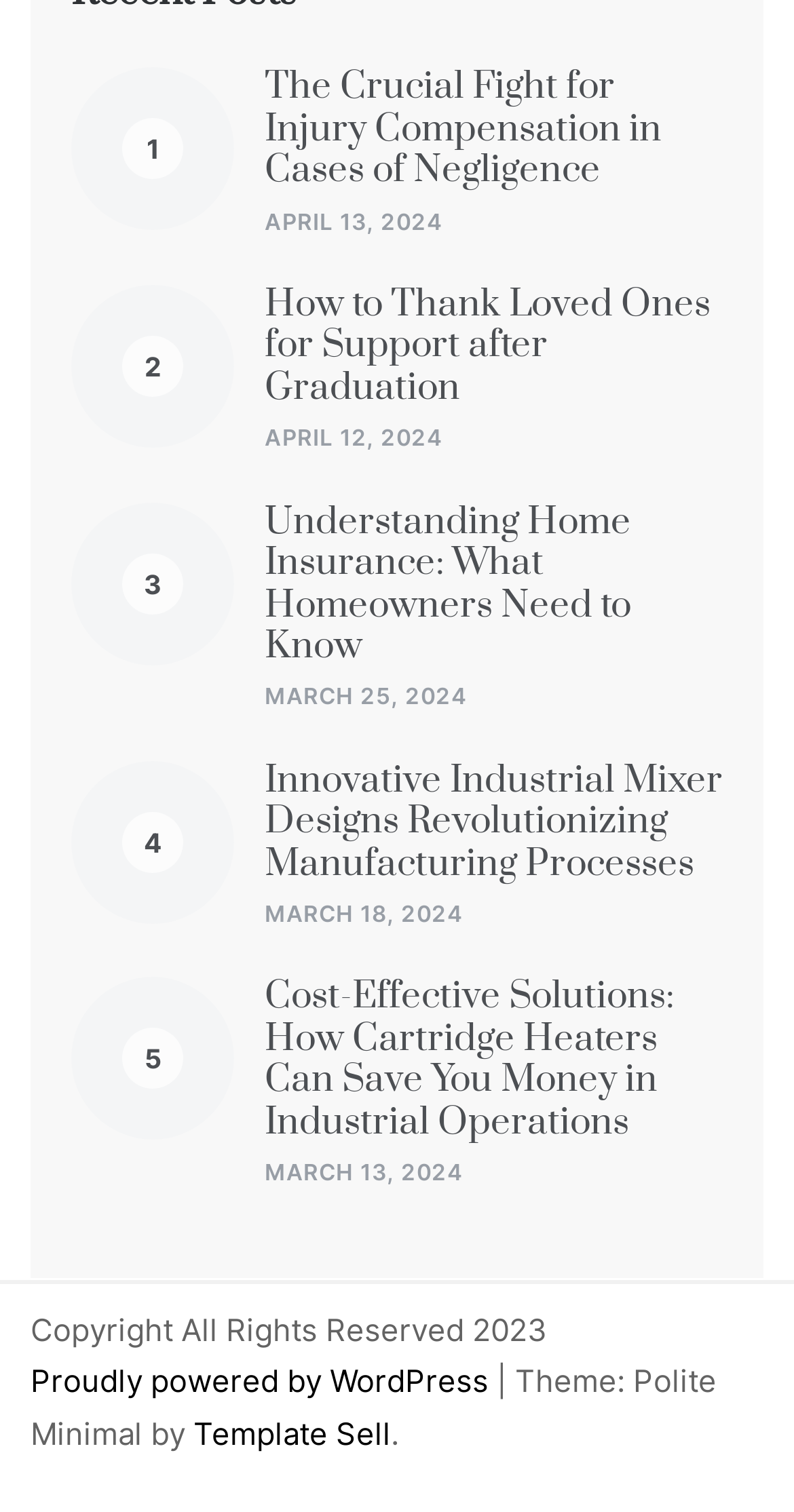Utilize the details in the image to give a detailed response to the question: How many articles are listed on this webpage?

There are five figure elements, each containing a link and an image, which suggests that there are five articles listed on this webpage.